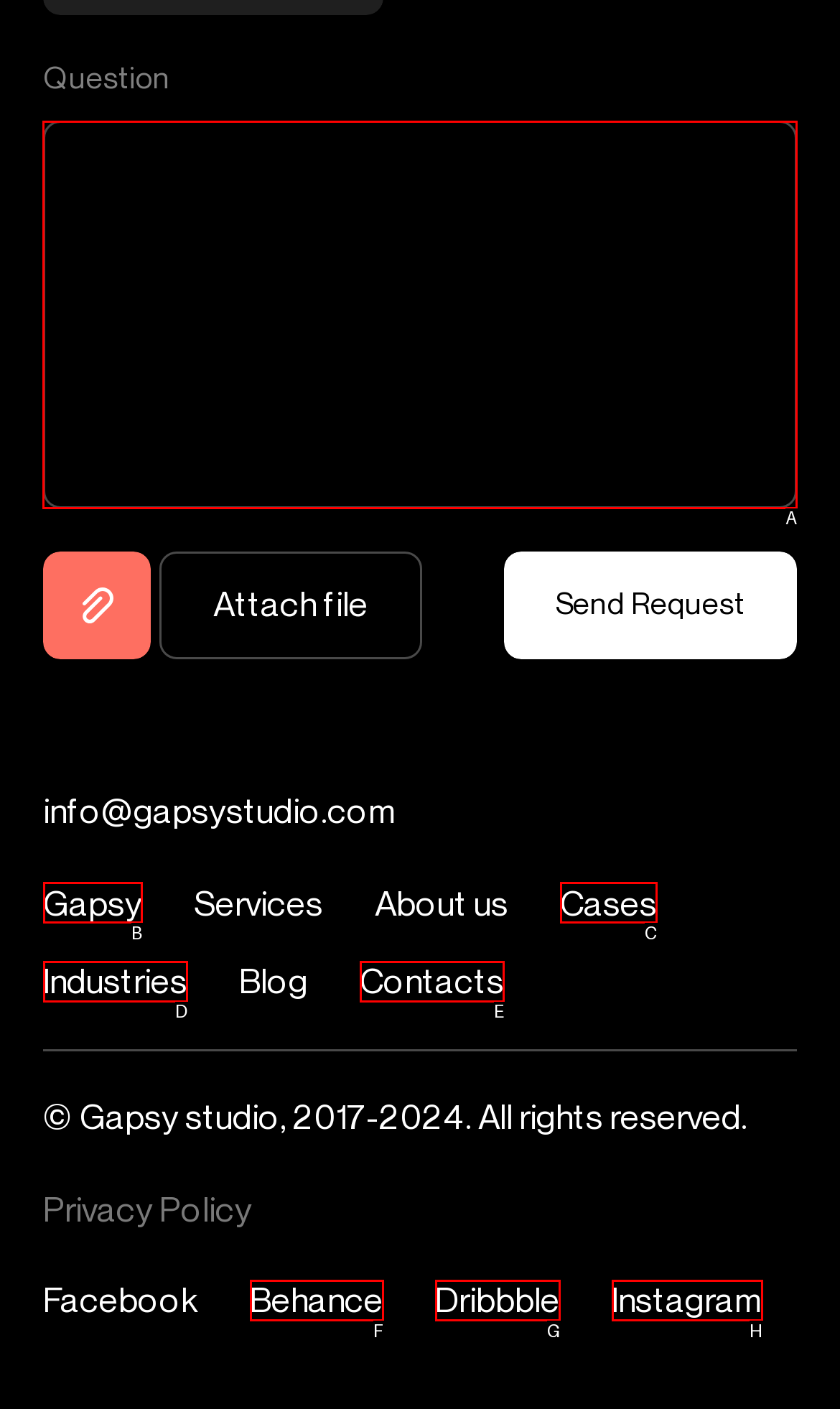Select the appropriate letter to fulfill the given instruction: Enter a question
Provide the letter of the correct option directly.

A